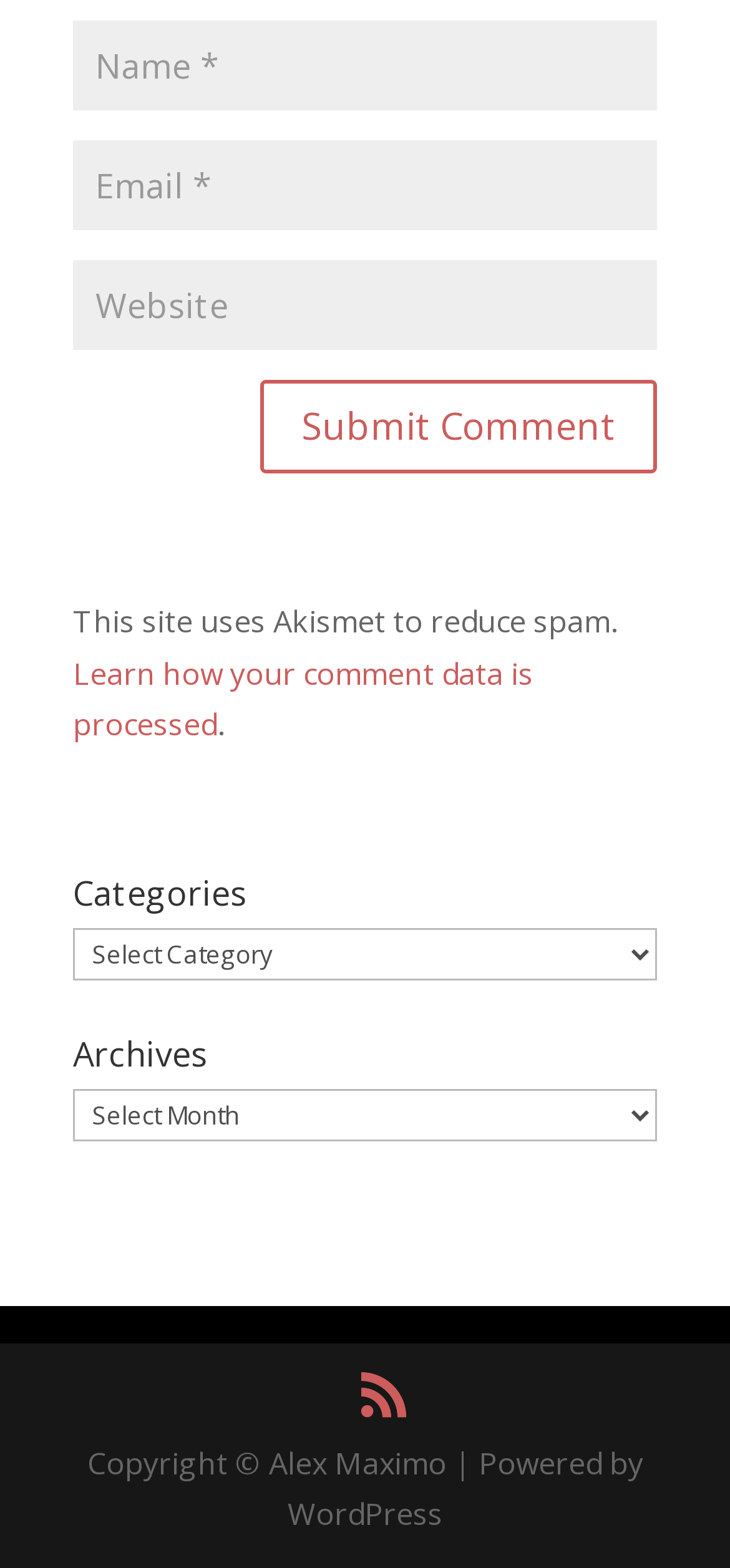Find the bounding box coordinates of the clickable area that will achieve the following instruction: "Input your email".

[0.1, 0.09, 0.9, 0.147]